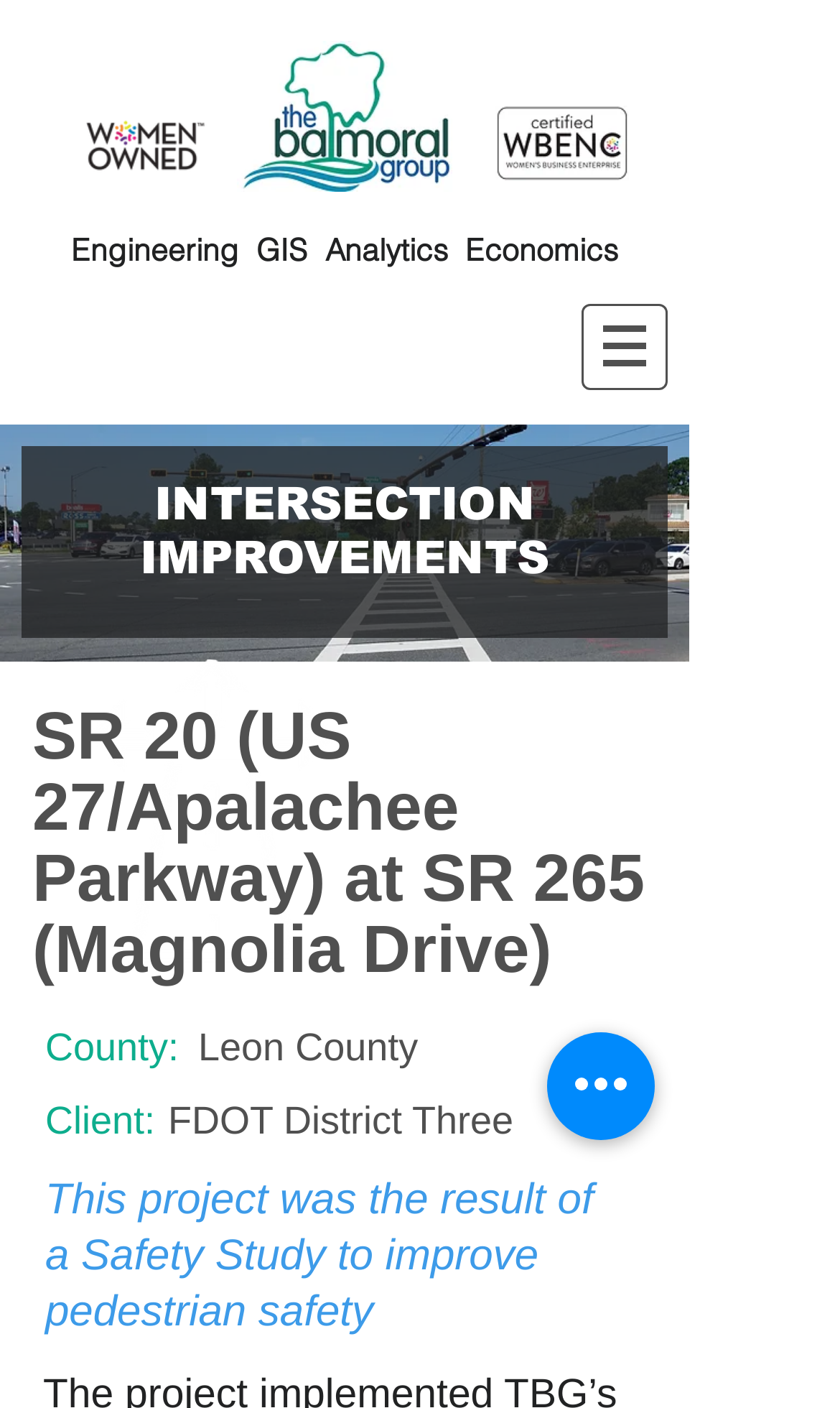What is the location of the project?
Using the image as a reference, answer the question in detail.

I found the answer by looking at the heading 'Leon County' which is a subheading on the page, indicating the location of the project.